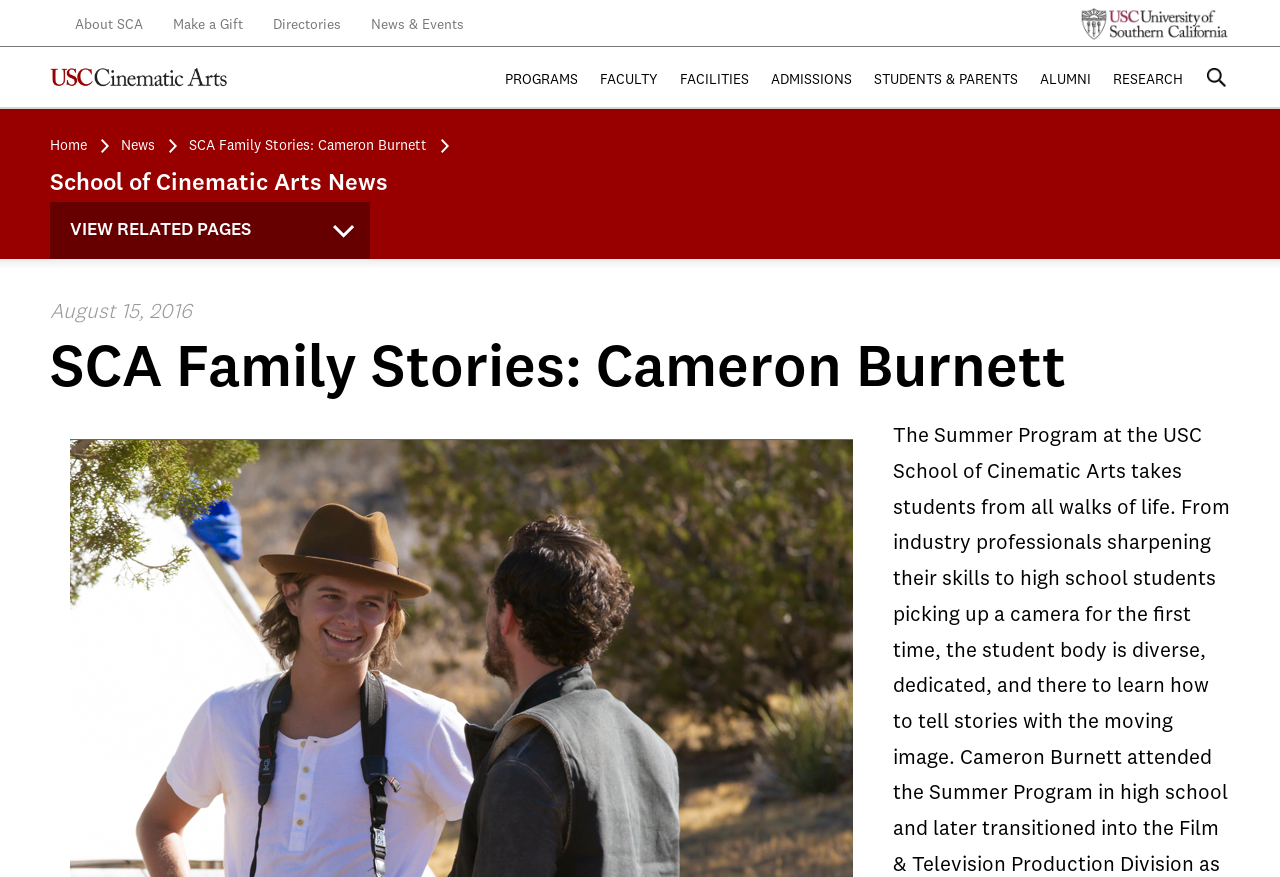From the details in the image, provide a thorough response to the question: What is the name of the news story?

I found the answer by looking at the heading 'SCA Family Stories: Cameron Burnett' which is located below the heading 'School of Cinematic Arts News'.